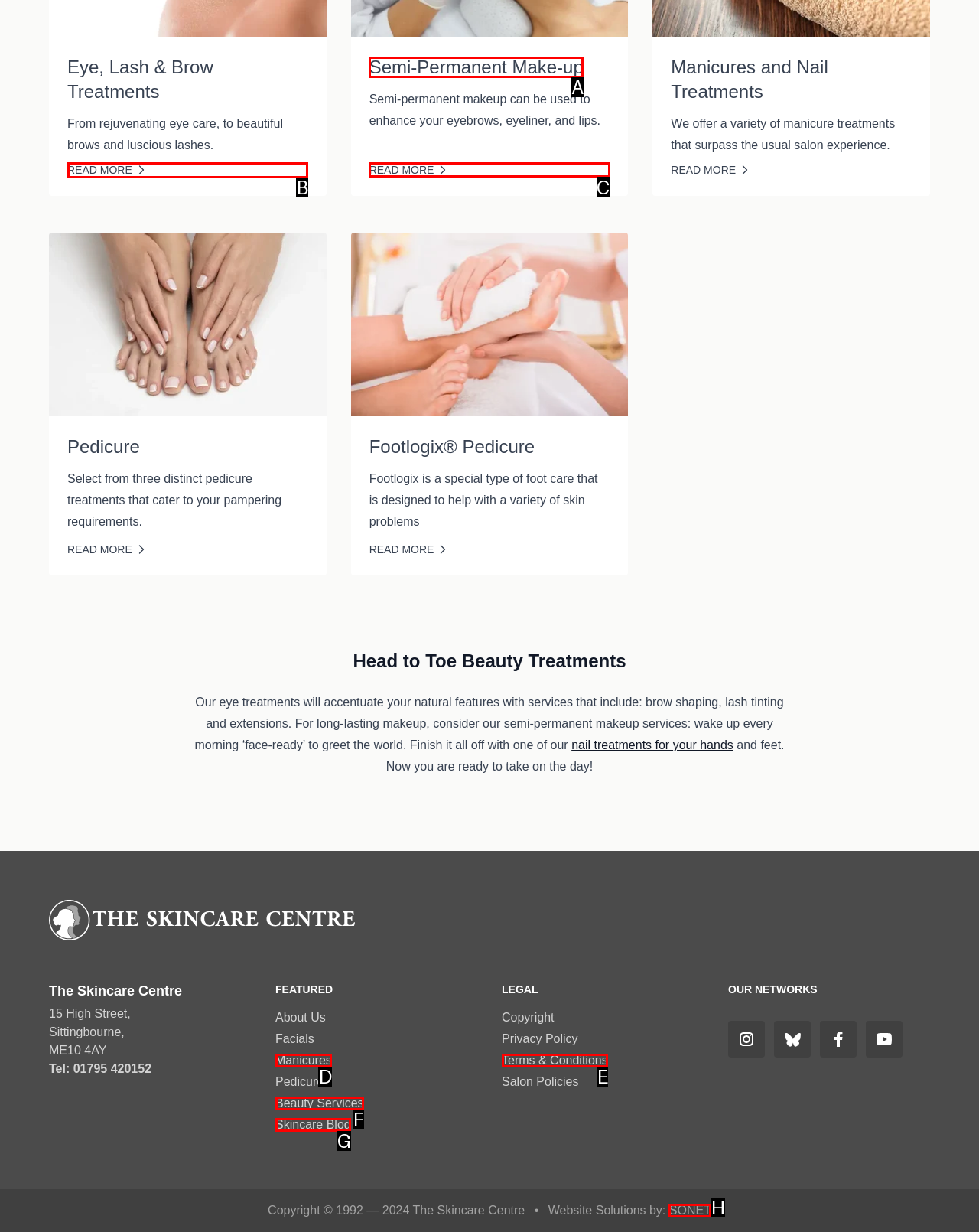Among the marked elements in the screenshot, which letter corresponds to the UI element needed for the task: Read more about Semi-Permanent Make-up?

C